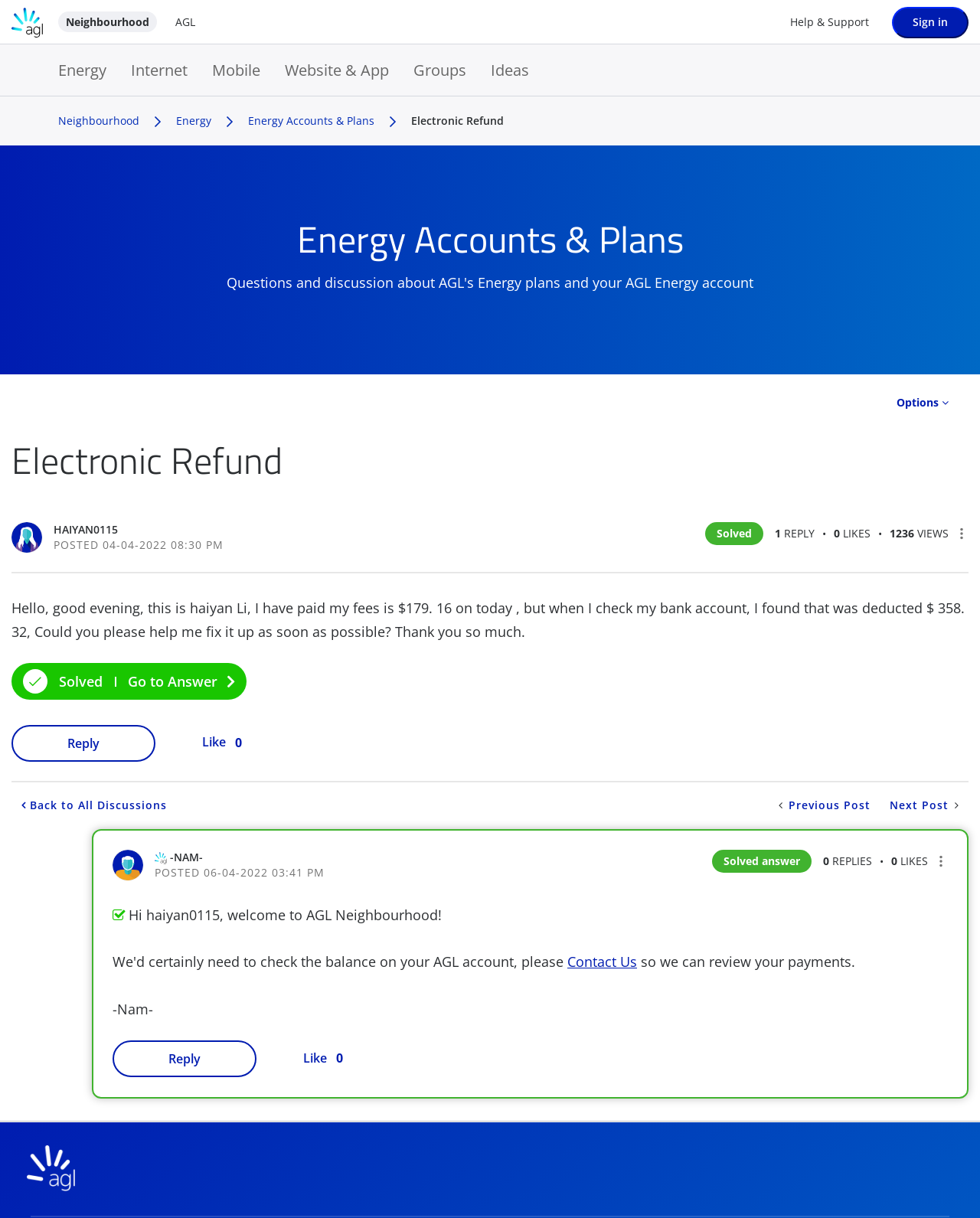Locate the bounding box coordinates of the UI element described by: "Neighbourhood". The bounding box coordinates should consist of four float numbers between 0 and 1, i.e., [left, top, right, bottom].

[0.059, 0.009, 0.16, 0.026]